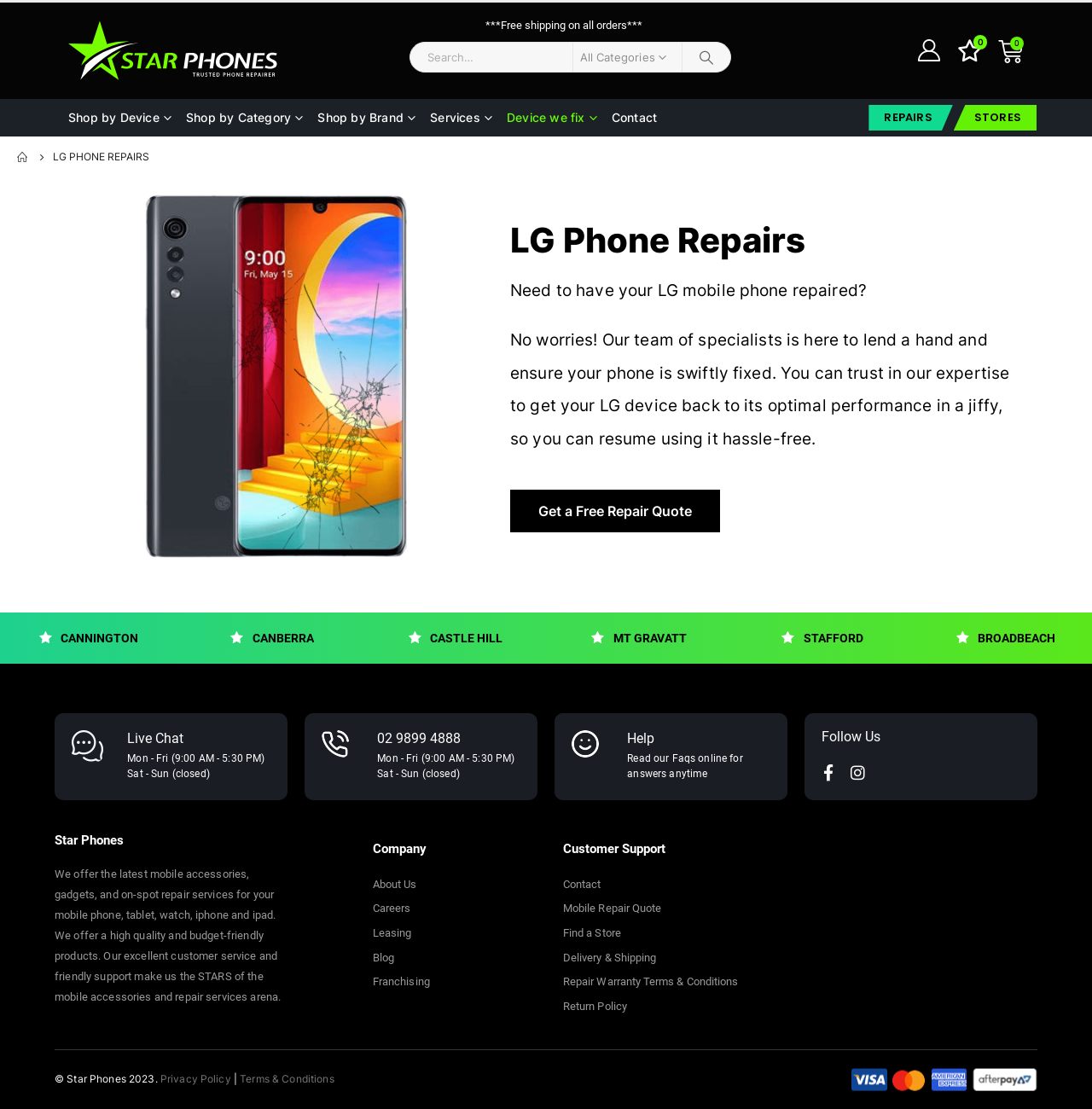What can be repaired at this store?
Respond with a short answer, either a single word or a phrase, based on the image.

LG mobile phones